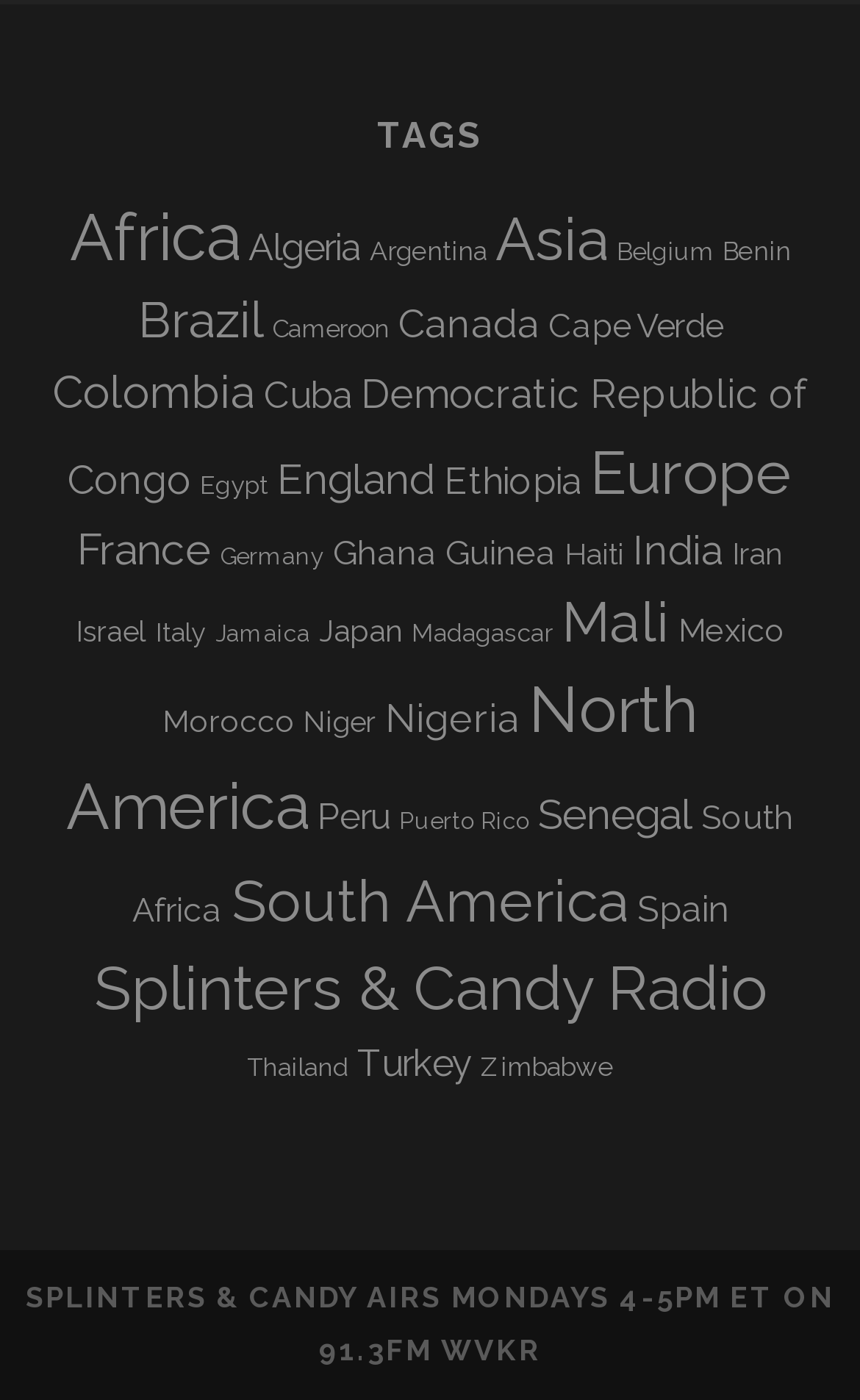Use a single word or phrase to answer the following:
Which country has the fewest items?

Jamaica